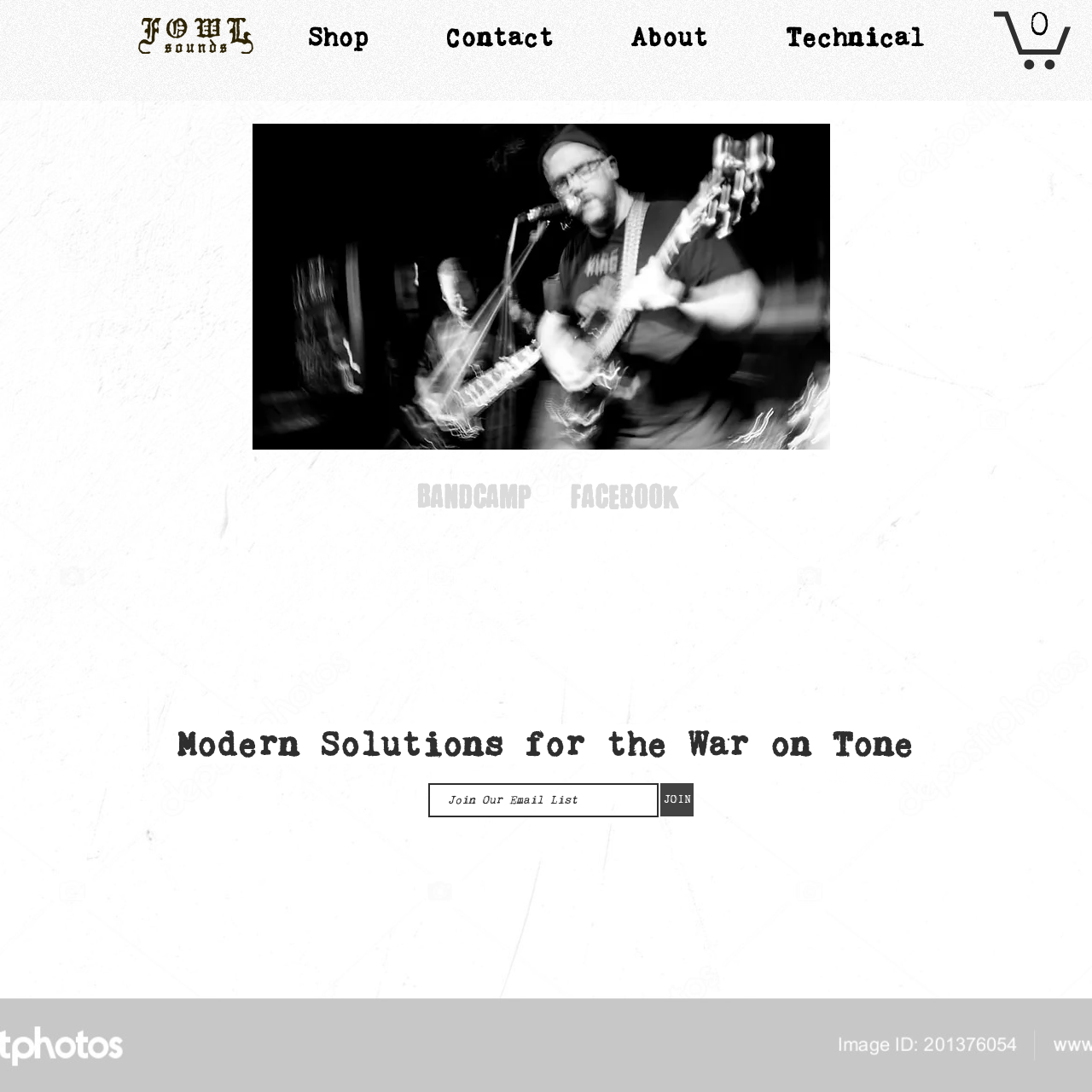Describe the webpage in detail, including text, images, and layout.

The webpage is about Arms Bizarre, a music band. At the top left corner, there is a logo image of the band, "fowlsiteheader_edited.png". Next to it, there is a navigation menu with four links: "Shop", "Contact", "About", and "Technical". On the top right corner, there is a cart button with an icon, indicating that it has 0 items.

Below the navigation menu, there is a main content section. In the center of this section, there is a large image of the band, "ArmsBizzareFowl.jpg". Above the image, there are two links to the band's social media profiles, "Bandcamp" and "Facebook". Below the image, there is a paragraph of text describing the band's history and music style.

Further down, there is a quote from a person, Joshua Webster, praising the band's music. Below the quote, there is a section with a heading "Social Bar" that contains three links to the band's social media profiles, "Facebook", "Instagram", and "YouTube", each with its corresponding icon.

At the bottom of the page, there is a section with a heading "Modern Solutions for the War on Tone". Below it, there is a form to join the band's email list, with a required text box and a "JOIN" button.